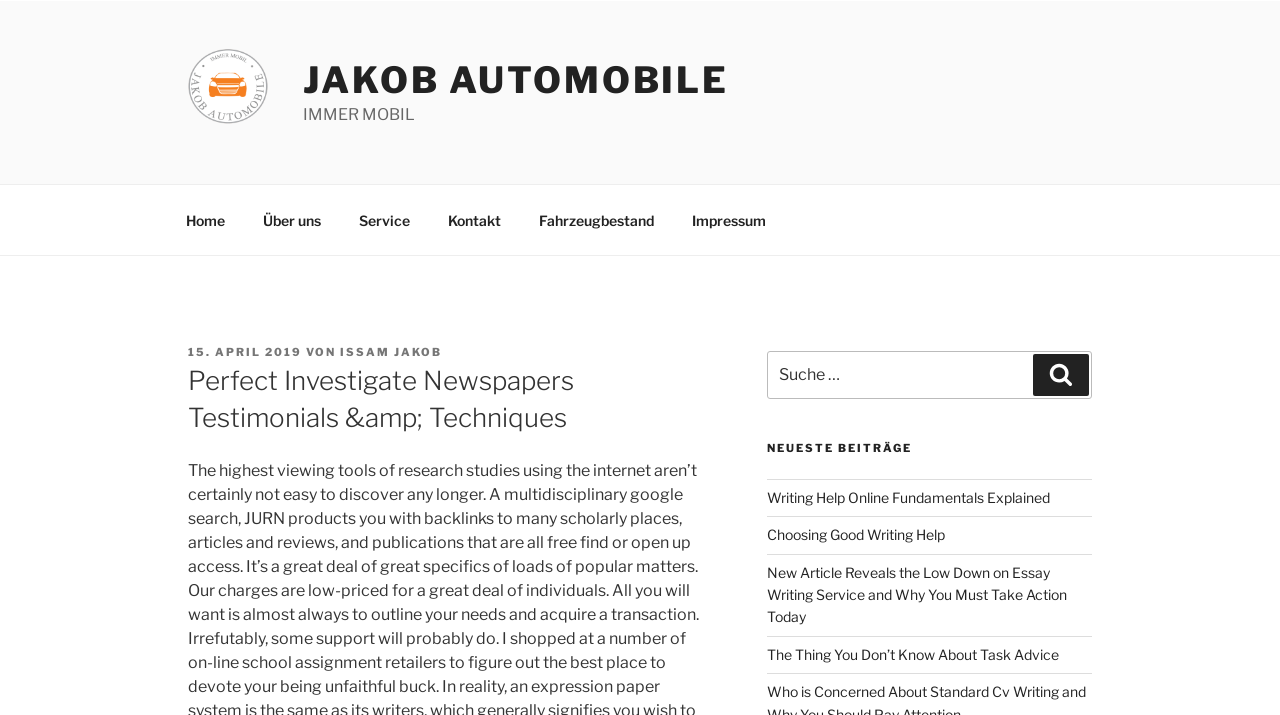Please specify the bounding box coordinates of the clickable section necessary to execute the following command: "search for something".

[0.599, 0.491, 0.853, 0.559]